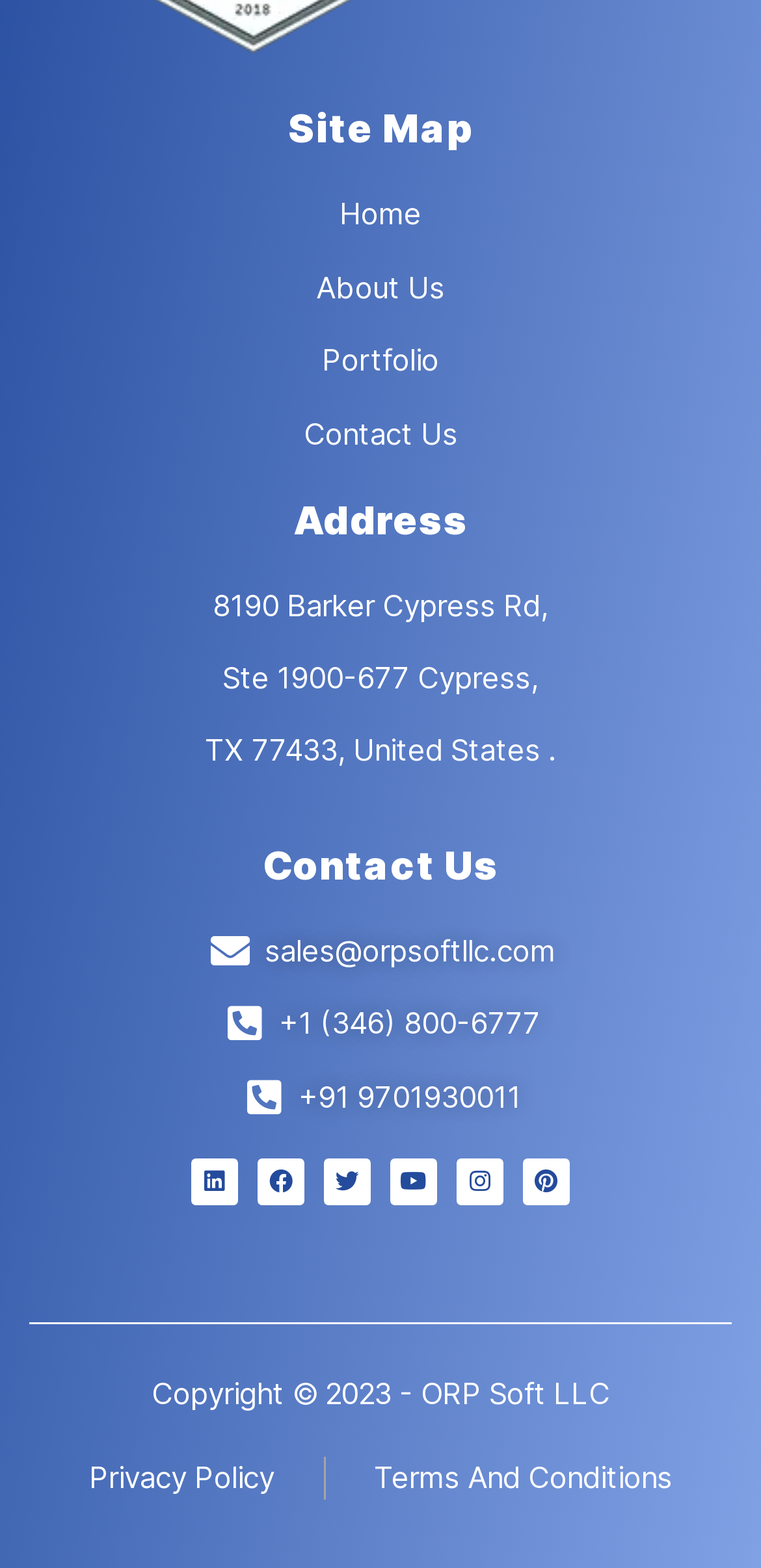Indicate the bounding box coordinates of the element that must be clicked to execute the instruction: "go to home page". The coordinates should be given as four float numbers between 0 and 1, i.e., [left, top, right, bottom].

[0.064, 0.123, 0.936, 0.151]